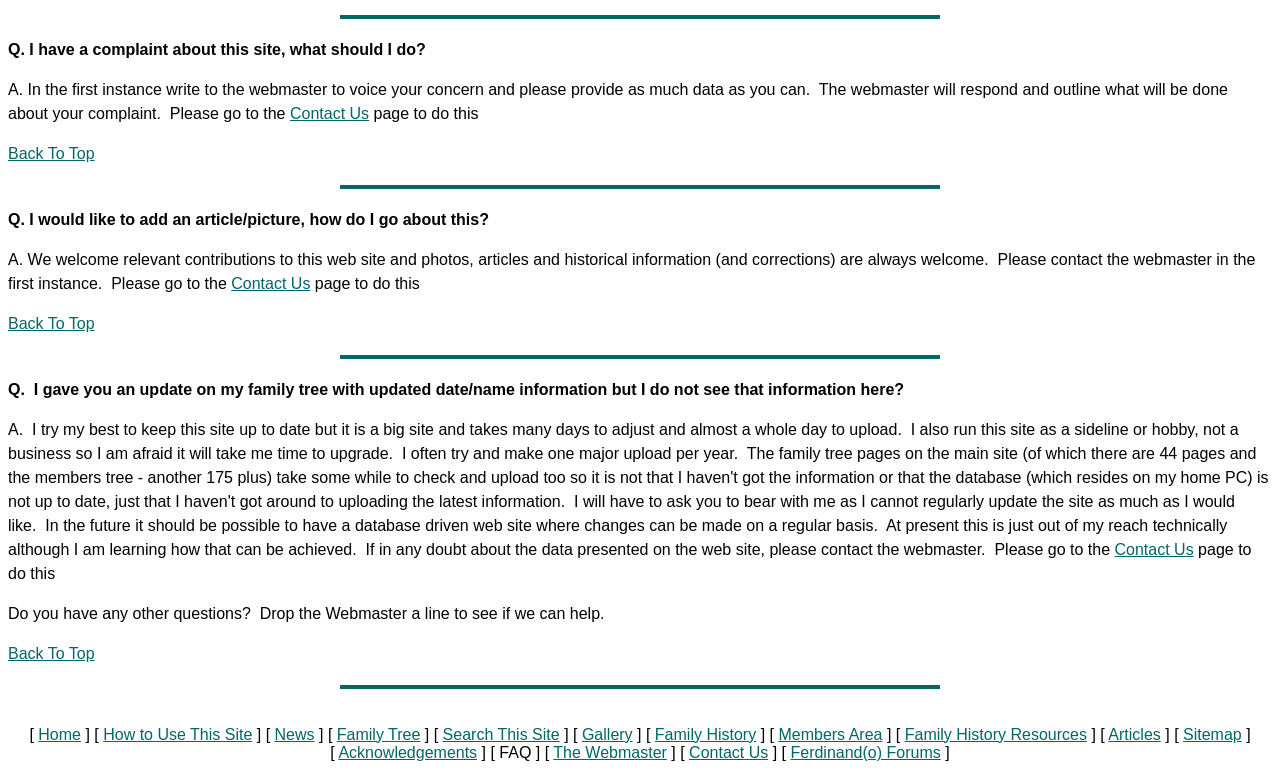Provide a brief response in the form of a single word or phrase:
How many links are in the navigation menu?

17